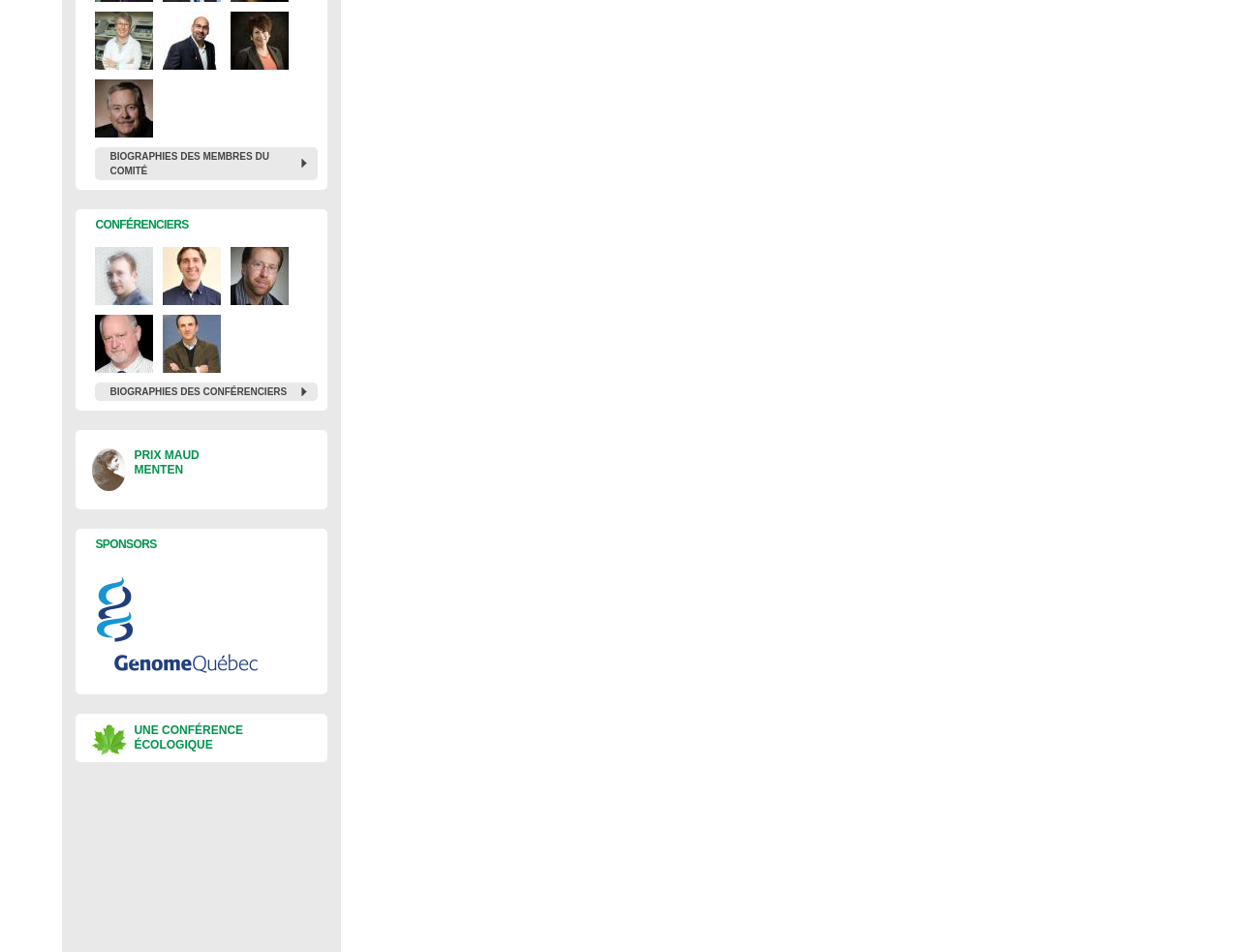Locate the bounding box for the described UI element: "title="Jaideep Bains"". Ensure the coordinates are four float numbers between 0 and 1, formatted as [left, top, right, bottom].

[0.132, 0.012, 0.178, 0.073]